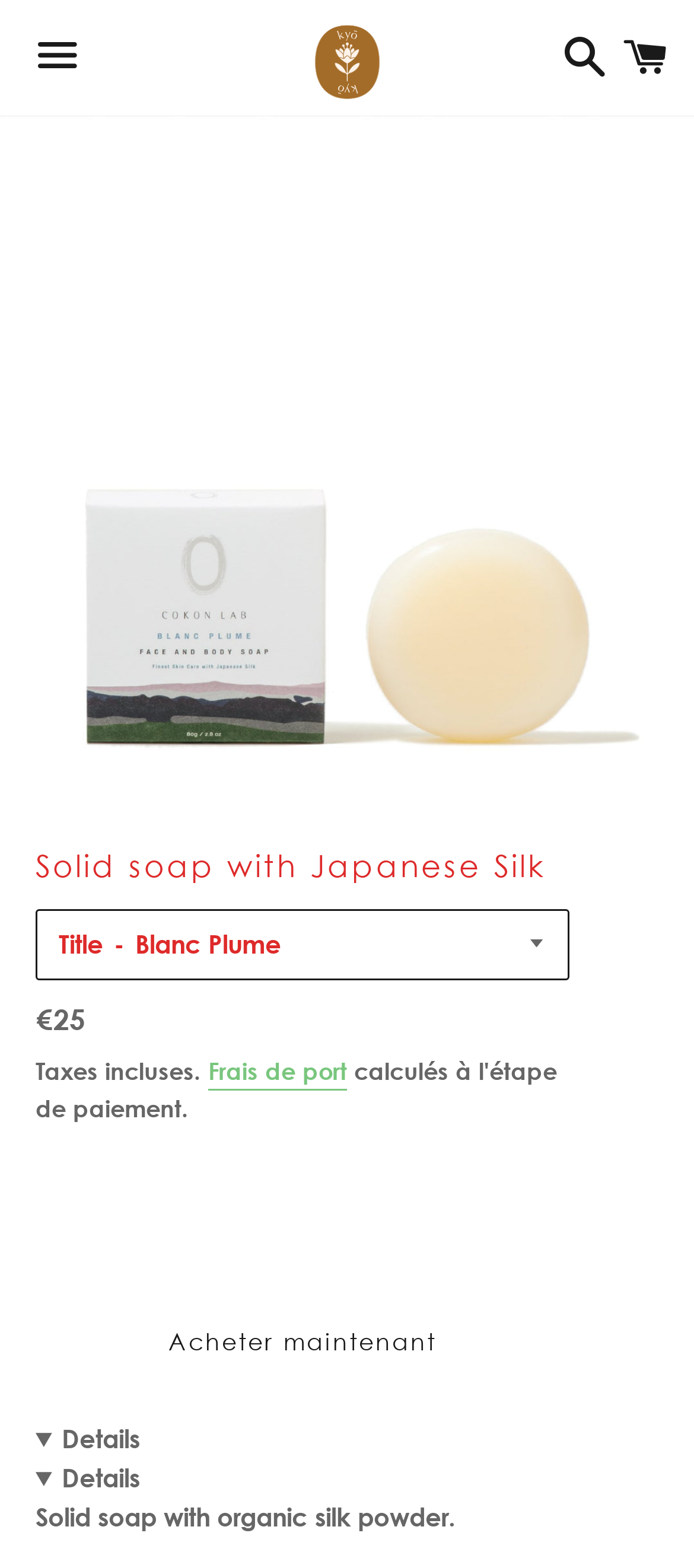Please specify the bounding box coordinates of the area that should be clicked to accomplish the following instruction: "Search for something". The coordinates should consist of four float numbers between 0 and 1, i.e., [left, top, right, bottom].

[0.797, 0.009, 0.874, 0.065]